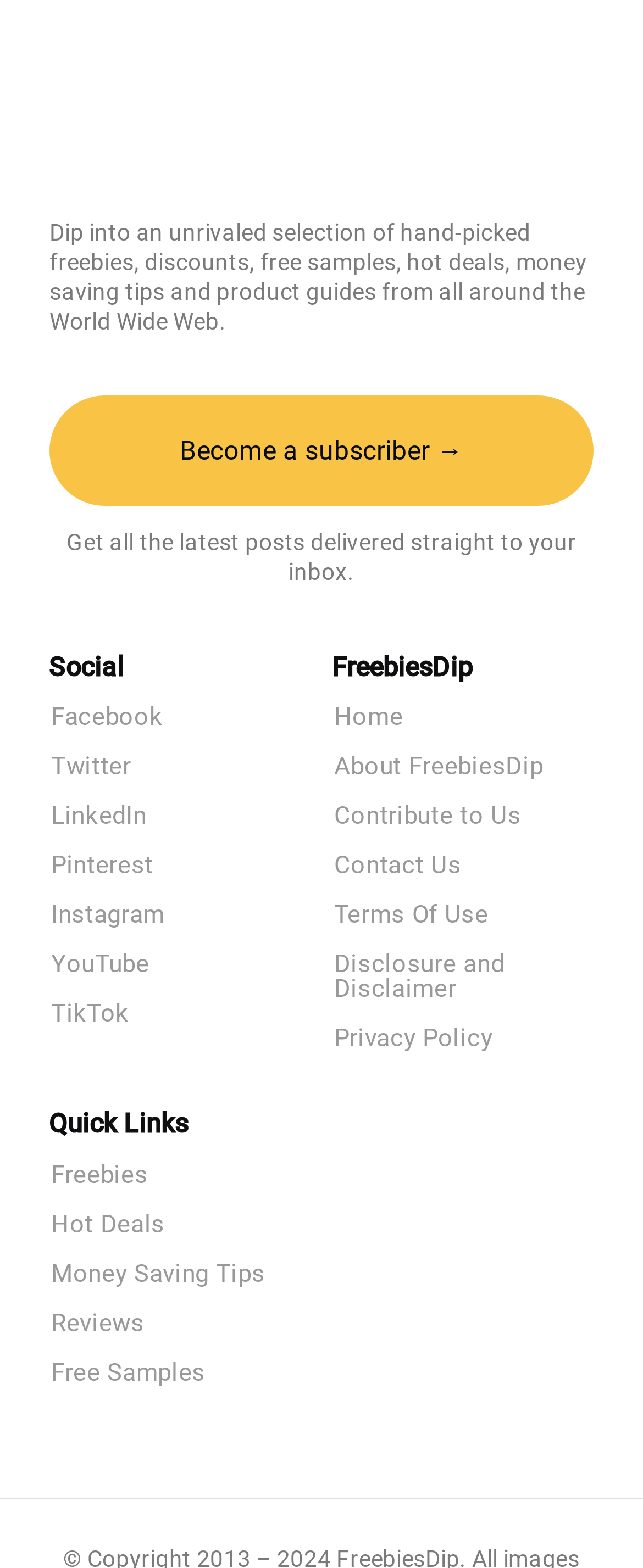Determine the bounding box coordinates in the format (top-left x, top-left y, bottom-right x, bottom-right y). Ensure all values are floating point numbers between 0 and 1. Identify the bounding box of the UI element described by: Home

[0.517, 0.45, 0.923, 0.466]